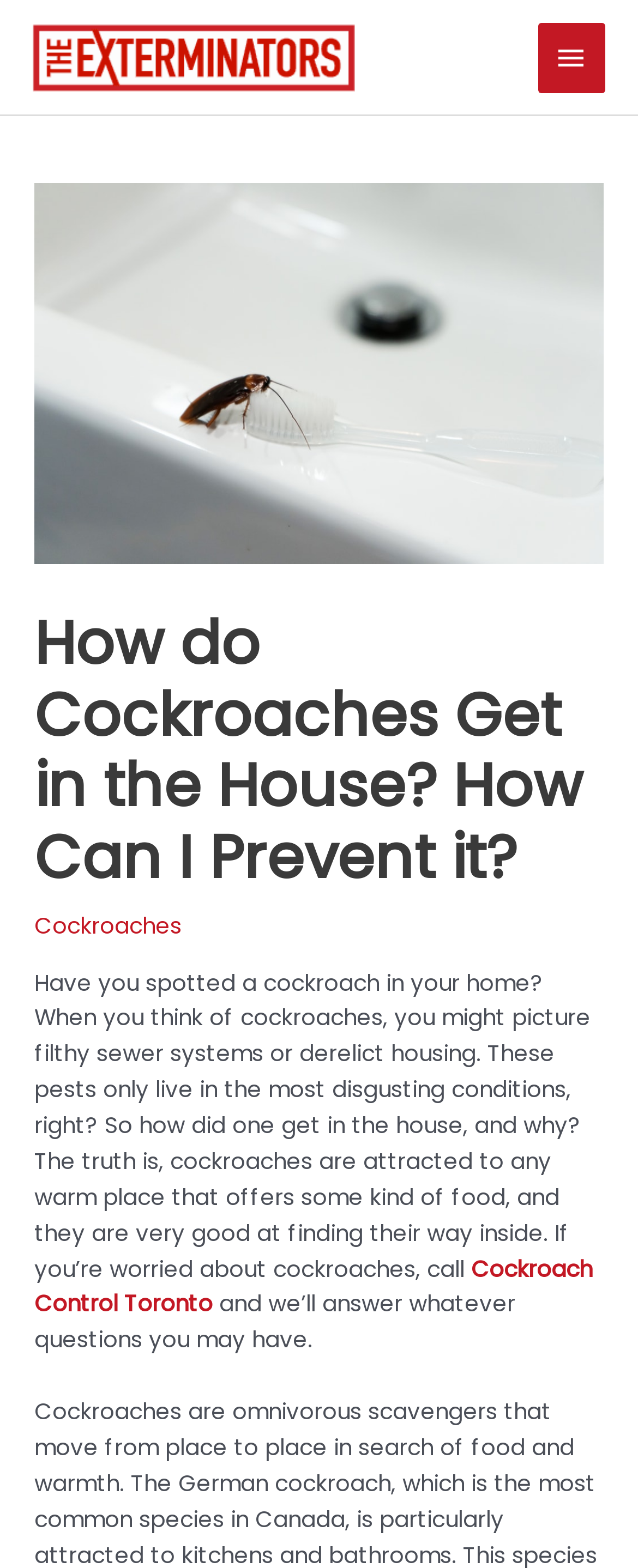What is the tone of the main content?
Look at the image and answer the question using a single word or phrase.

Informative